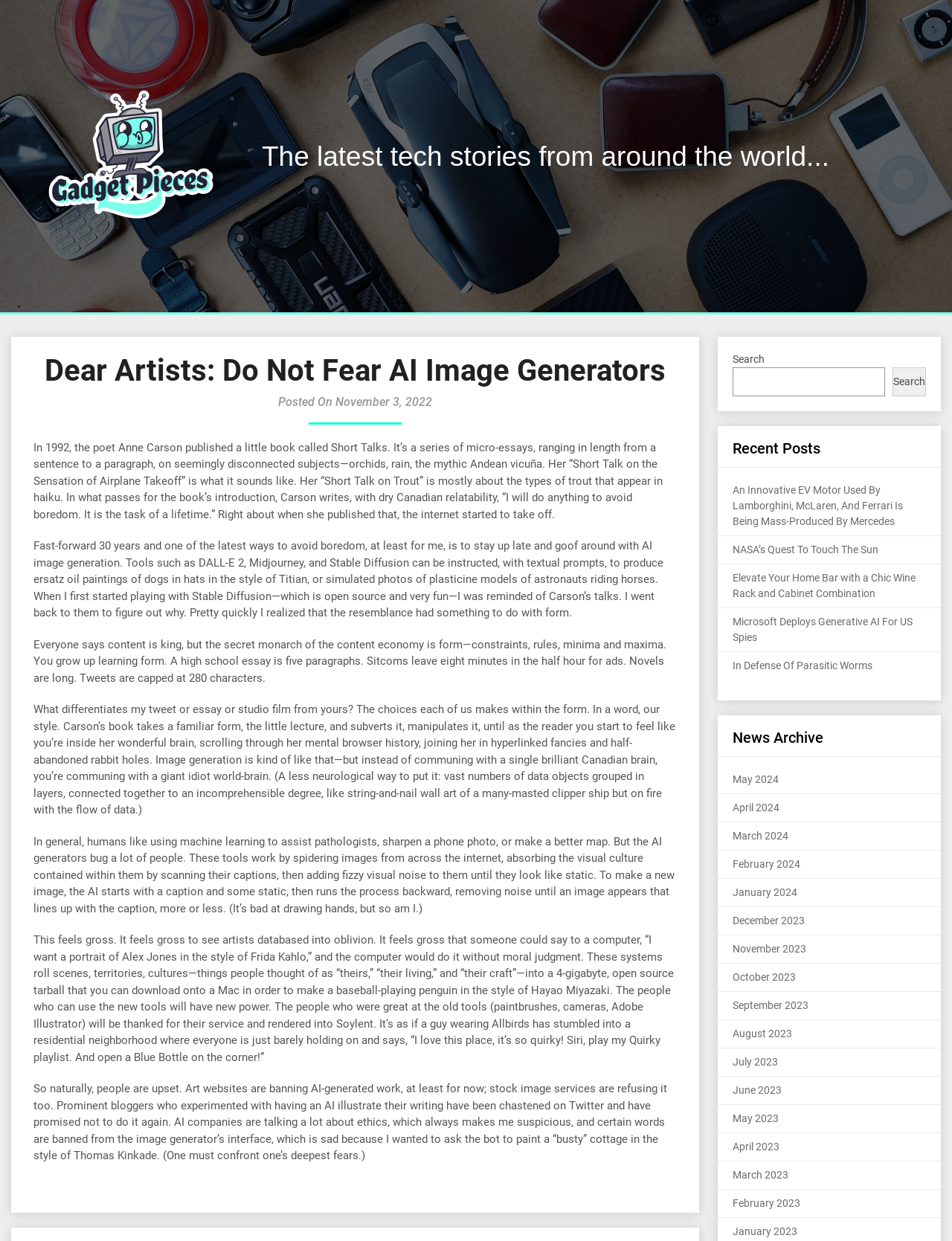Could you find the bounding box coordinates of the clickable area to complete this instruction: "View recent posts"?

[0.754, 0.343, 0.988, 0.377]